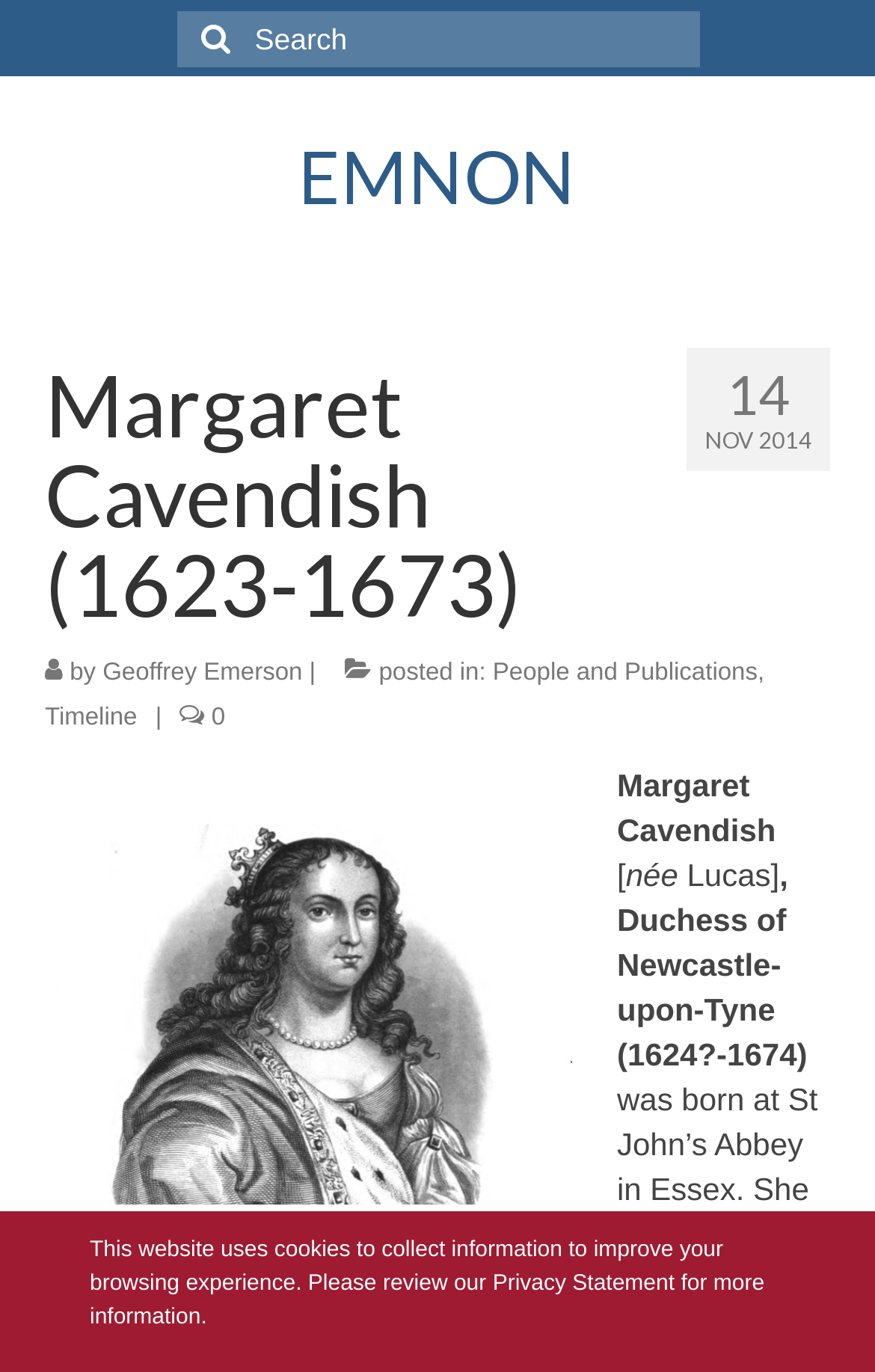Based on the element description: "Privacy Statement", identify the UI element and provide its bounding box coordinates. Use four float numbers between 0 and 1, [left, top, right, bottom].

[0.563, 0.927, 0.771, 0.945]